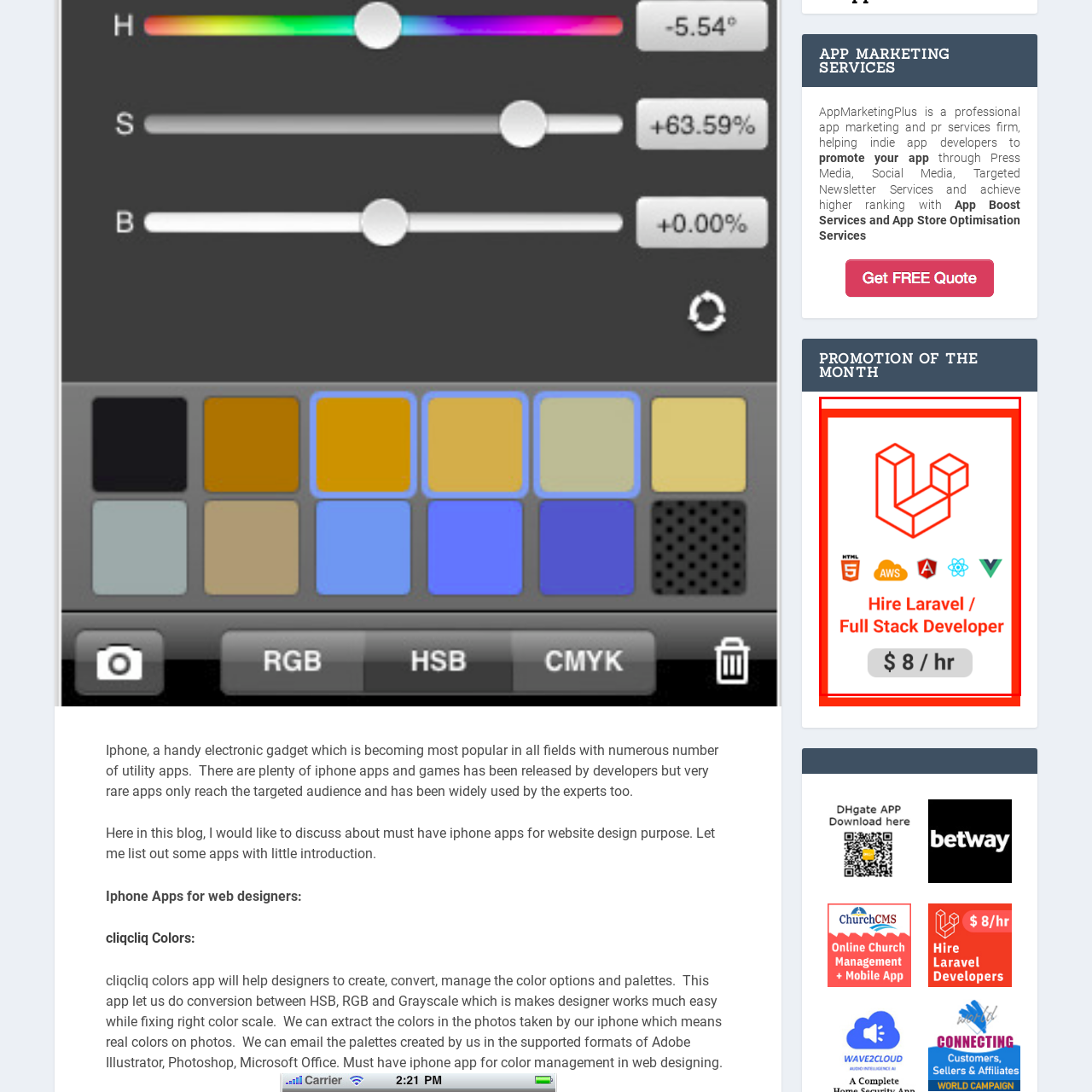Look closely at the part of the image inside the red bounding box, then respond in a word or phrase: What technologies are highlighted?

HTML5, AWS, Angular, React, Vue.js